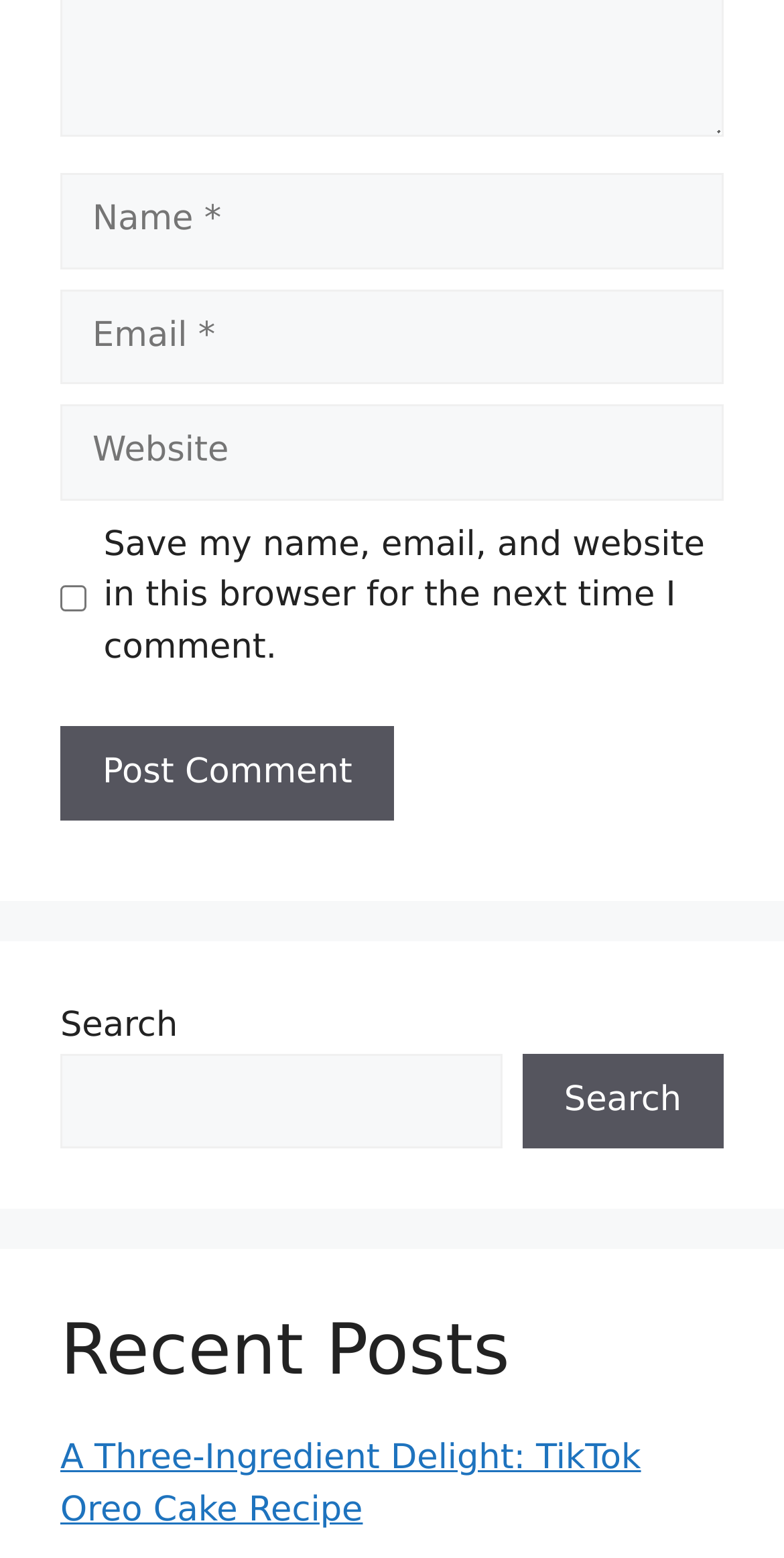Identify the bounding box of the HTML element described as: "parent_node: Comment name="url" placeholder="Website"".

[0.077, 0.26, 0.923, 0.321]